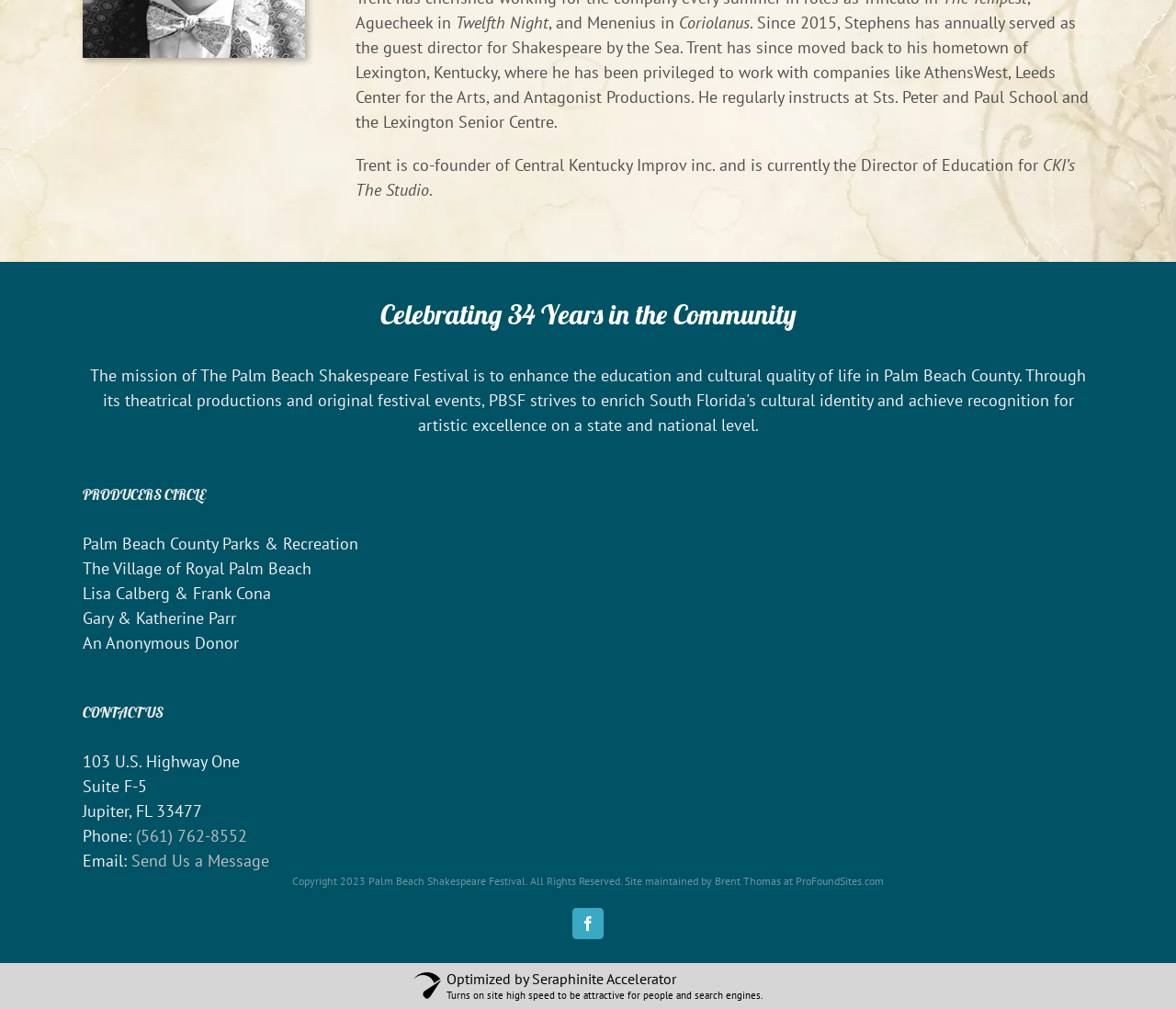Identify the bounding box of the HTML element described here: "Our Products". Provide the coordinates as four float numbers between 0 and 1: [left, top, right, bottom].

None